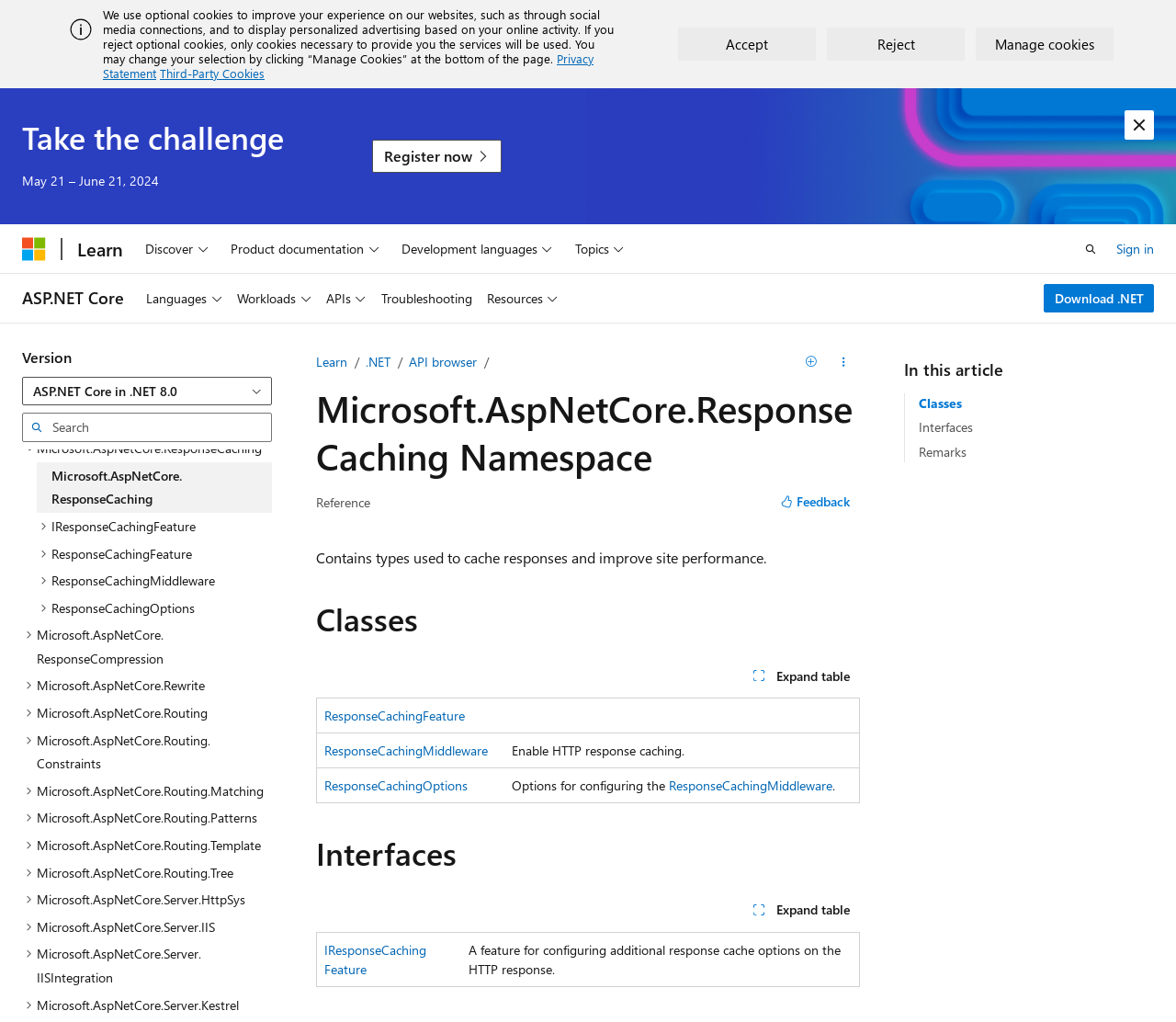Using the description "Classes", predict the bounding box of the relevant HTML element.

[0.781, 0.386, 0.818, 0.403]